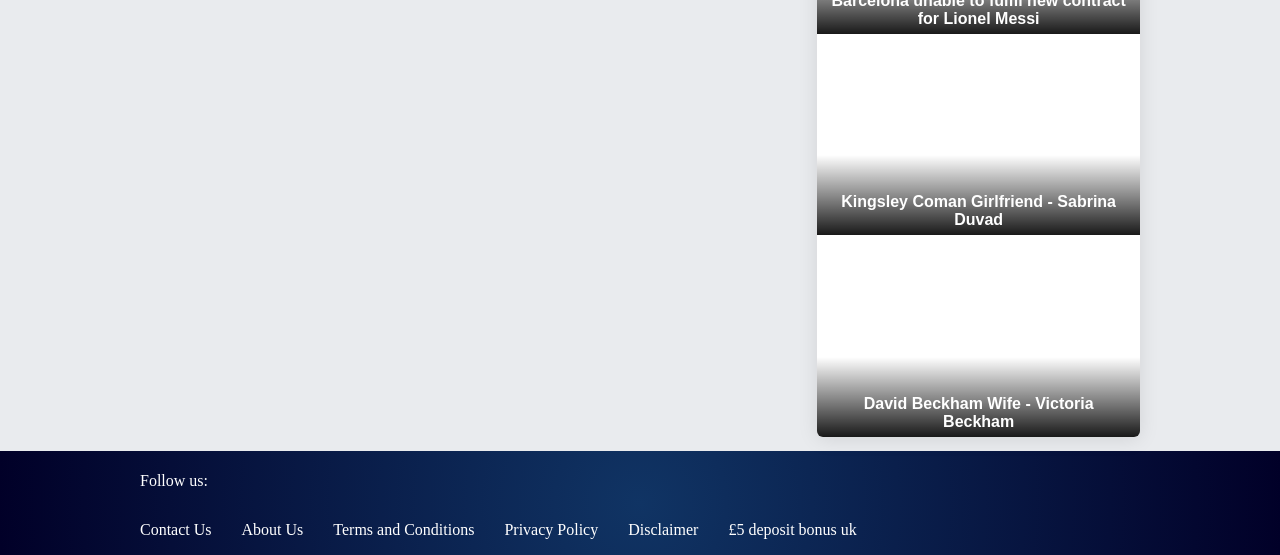Please determine the bounding box coordinates, formatted as (top-left x, top-left y, bottom-right x, bottom-right y), with all values as floating point numbers between 0 and 1. Identify the bounding box of the region described as: Disclaimer

[0.491, 0.928, 0.546, 0.982]